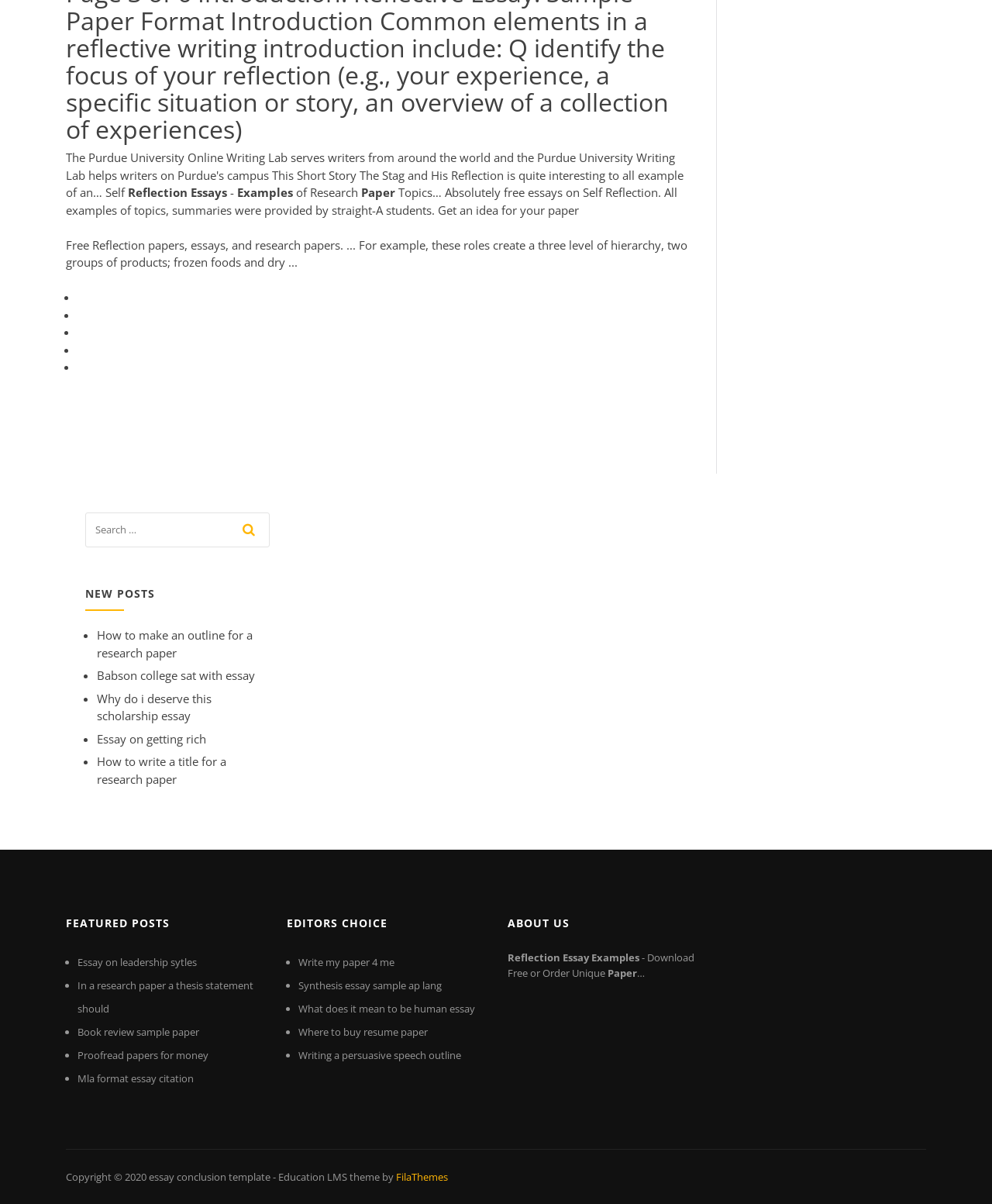Identify the bounding box for the UI element described as: "Babson college sat with essay". The coordinates should be four float numbers between 0 and 1, i.e., [left, top, right, bottom].

[0.098, 0.555, 0.257, 0.568]